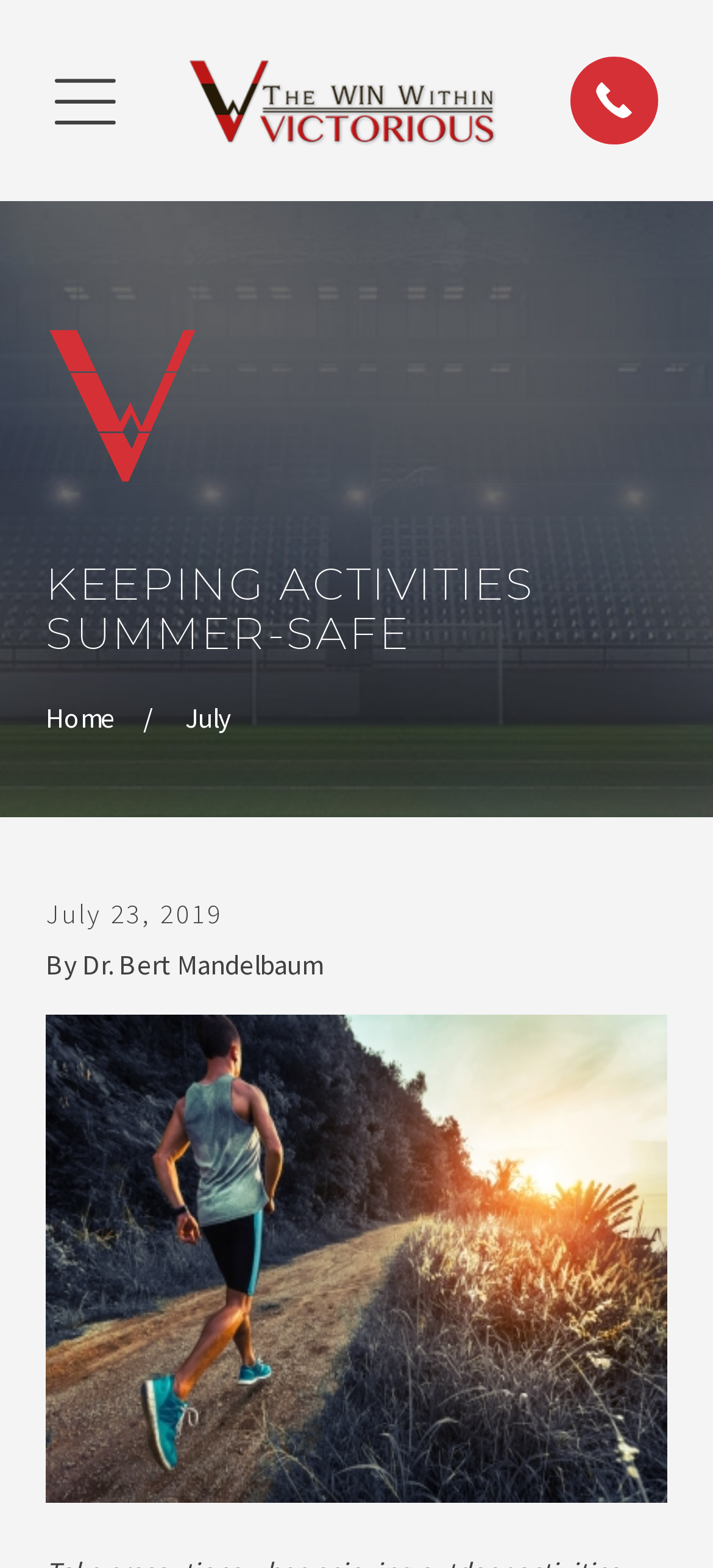Who is the author of the article?
Provide a detailed and well-explained answer to the question.

I found the author's name by looking at the group element that contains the static text 'By' and the static text 'Dr. Bert Mandelbaum', which indicates that Dr. Bert Mandelbaum is the author of the article.